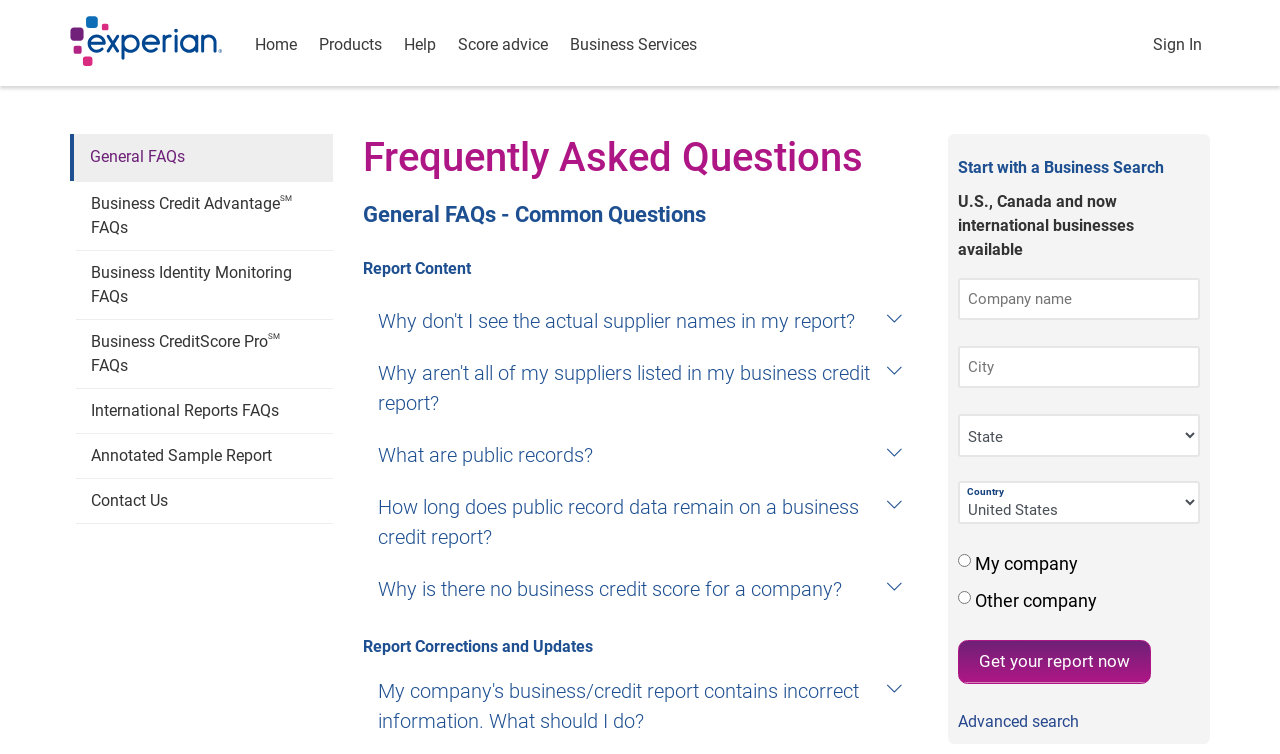Answer this question in one word or a short phrase: What is the category of FAQs that includes 'Report Content' and 'Report Corrections and Updates'?

General FAQs